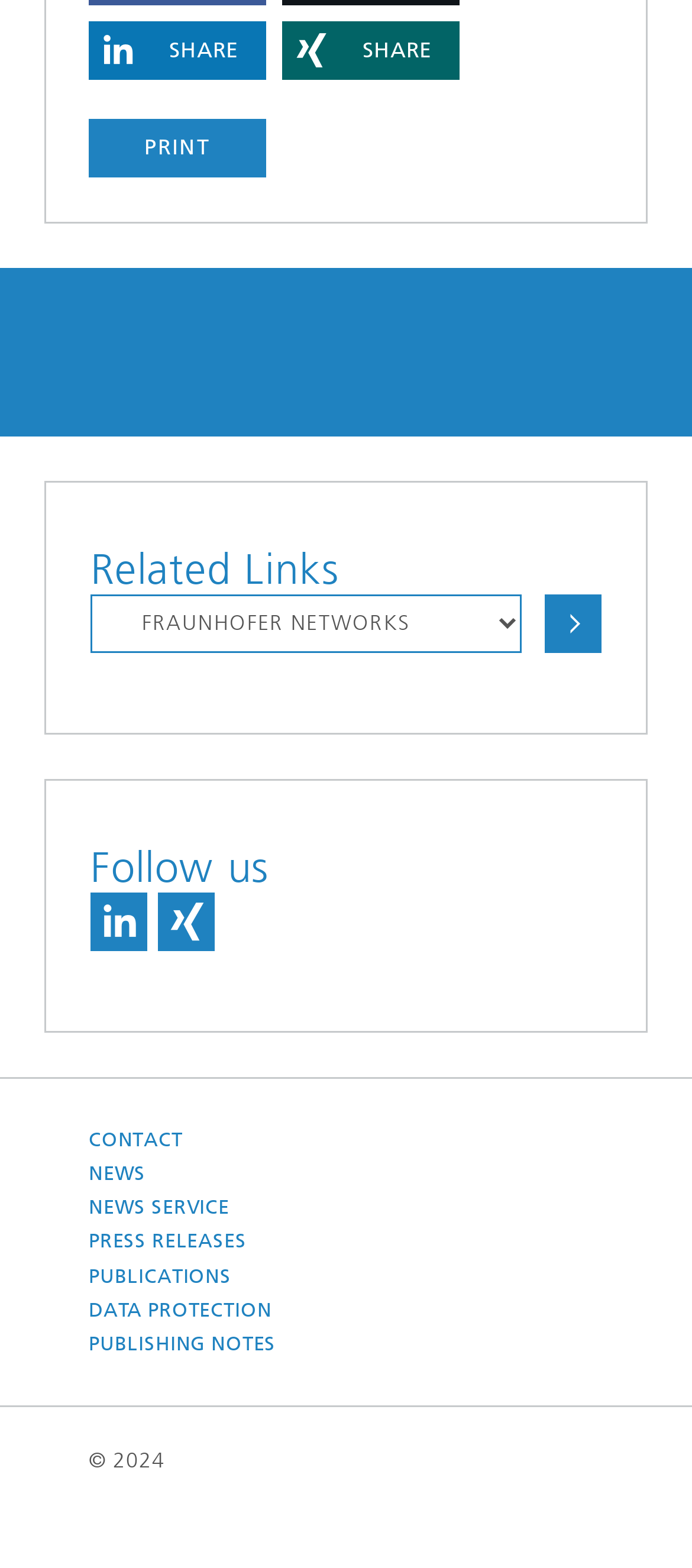Extract the bounding box coordinates of the UI element described: "Choose". Provide the coordinates in the format [left, top, right, bottom] with values ranging from 0 to 1.

[0.787, 0.379, 0.869, 0.416]